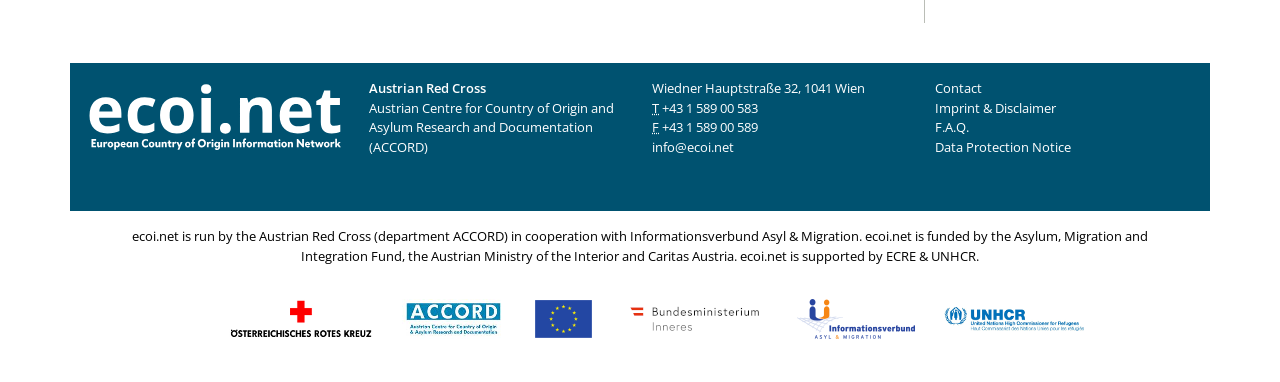Pinpoint the bounding box coordinates of the clickable area needed to execute the instruction: "send an email to the Austrian Centre for Country of Origin and Asylum Research and Documentation". The coordinates should be specified as four float numbers between 0 and 1, i.e., [left, top, right, bottom].

[0.509, 0.361, 0.573, 0.408]